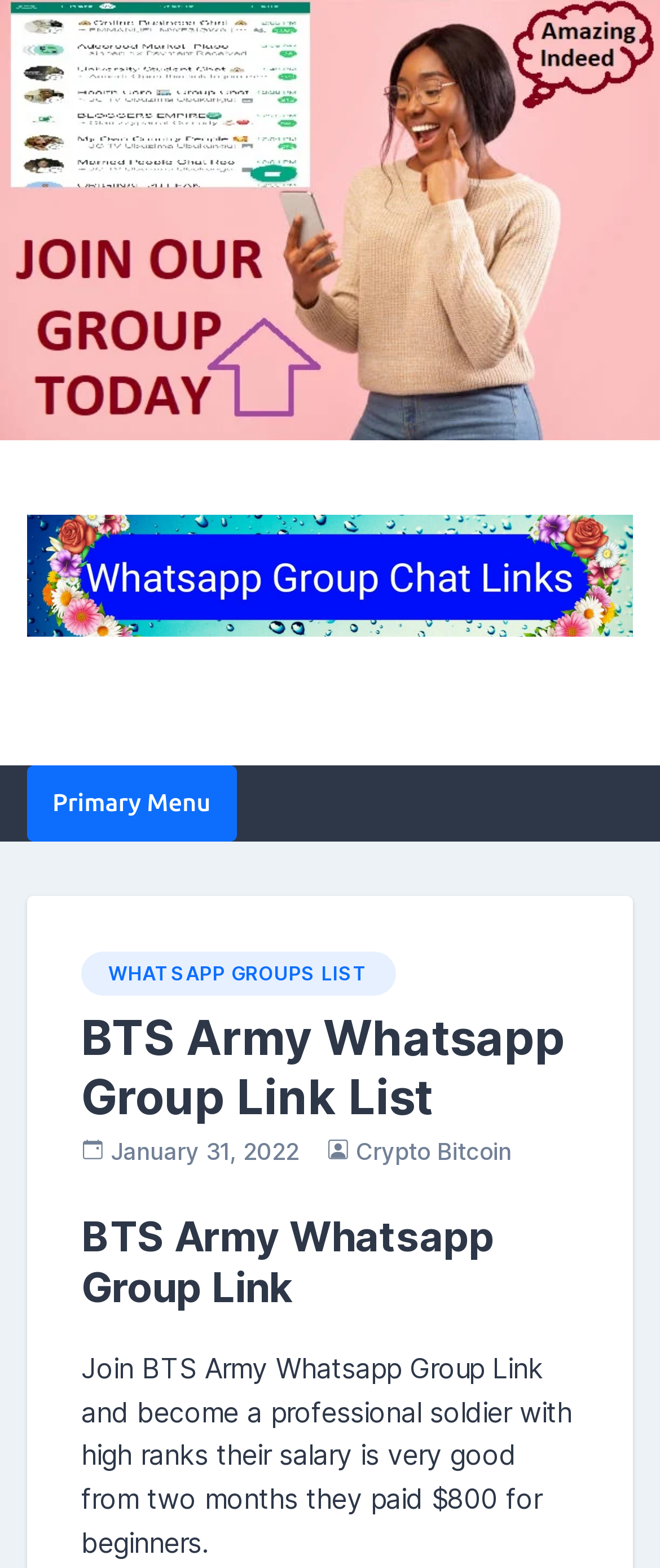Given the description "Crypto Bitcoin", provide the bounding box coordinates of the corresponding UI element.

[0.539, 0.725, 0.775, 0.743]